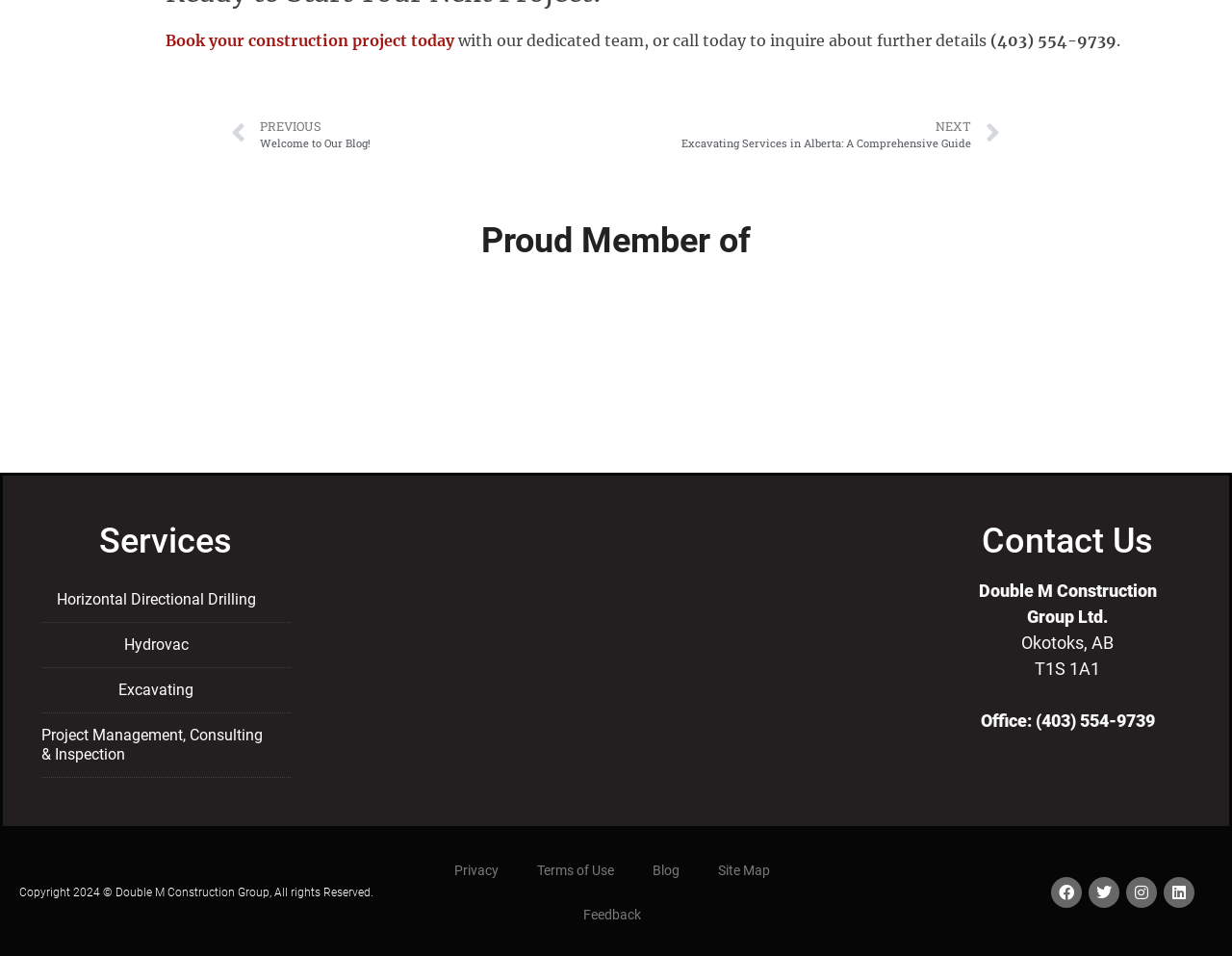Locate the bounding box of the UI element defined by this description: "PrevPreviousWelcome to Our Blog!". The coordinates should be given as four float numbers between 0 and 1, formatted as [left, top, right, bottom].

[0.188, 0.118, 0.5, 0.164]